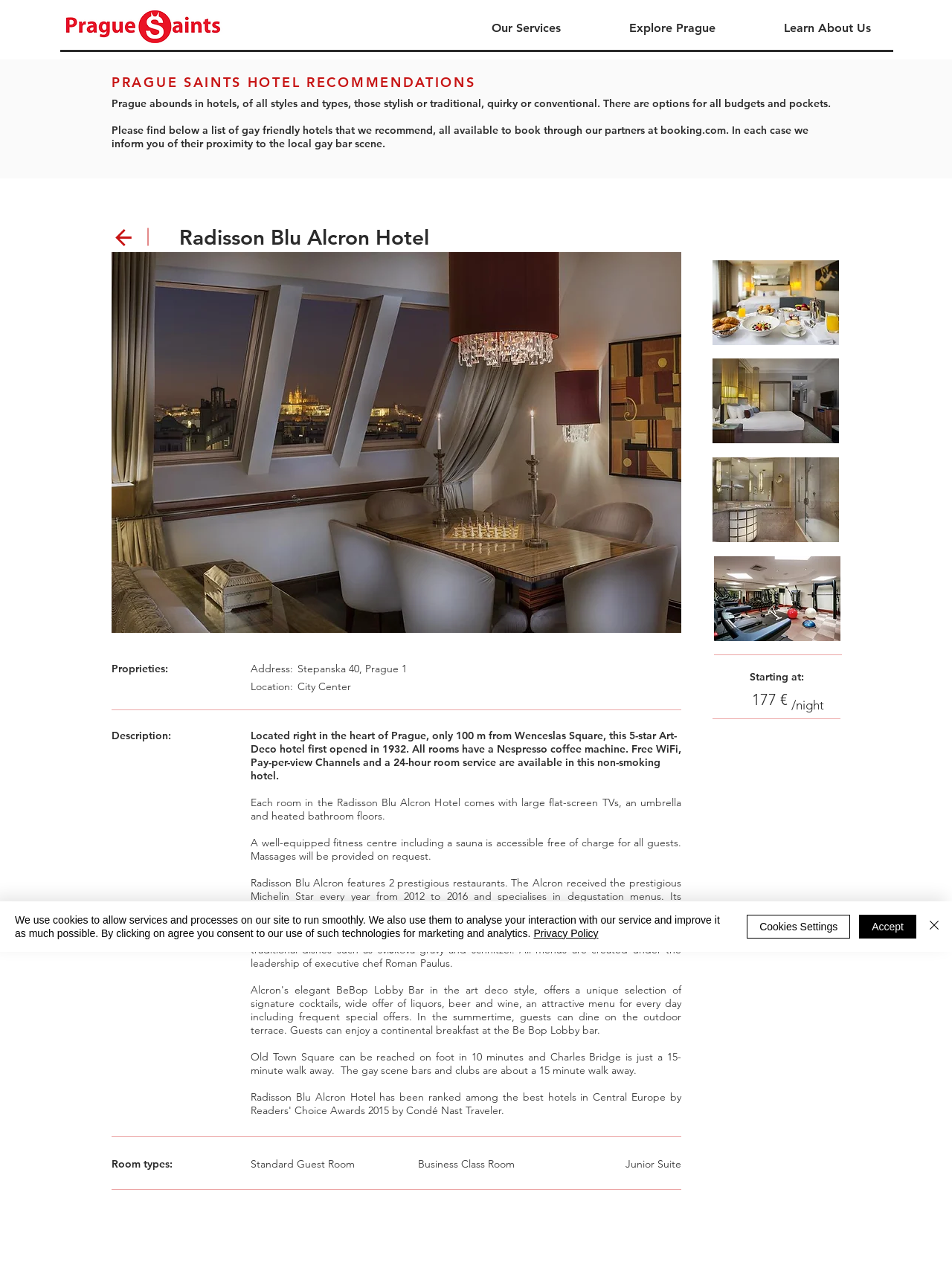Look at the image and give a detailed response to the following question: Does the hotel have a fitness centre?

I found the answer by reading the description of the hotel, which mentions that it has 'a well-equipped fitness centre including a sauna'.